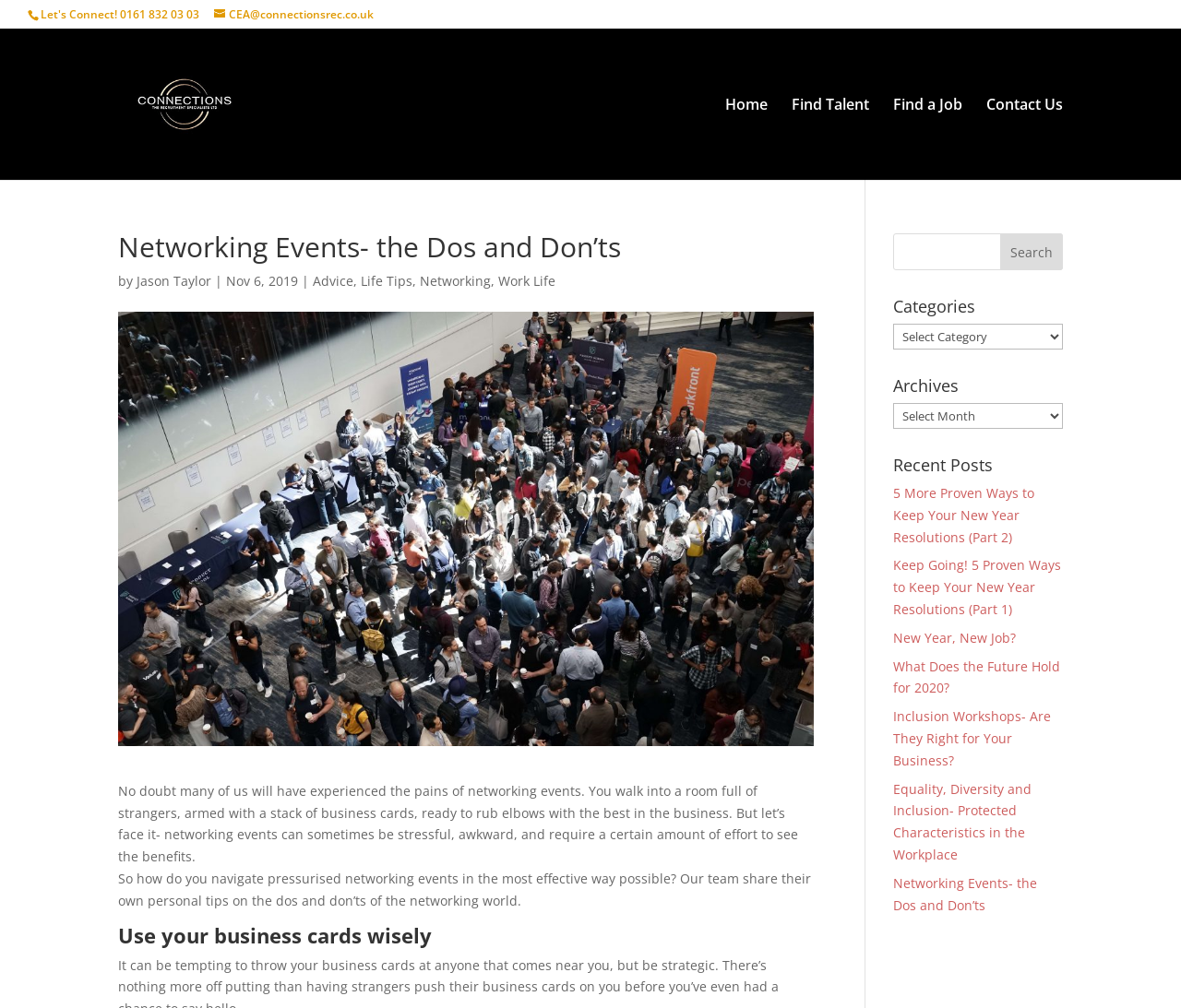Please determine the primary heading and provide its text.

Networking Events- the Dos and Don’ts